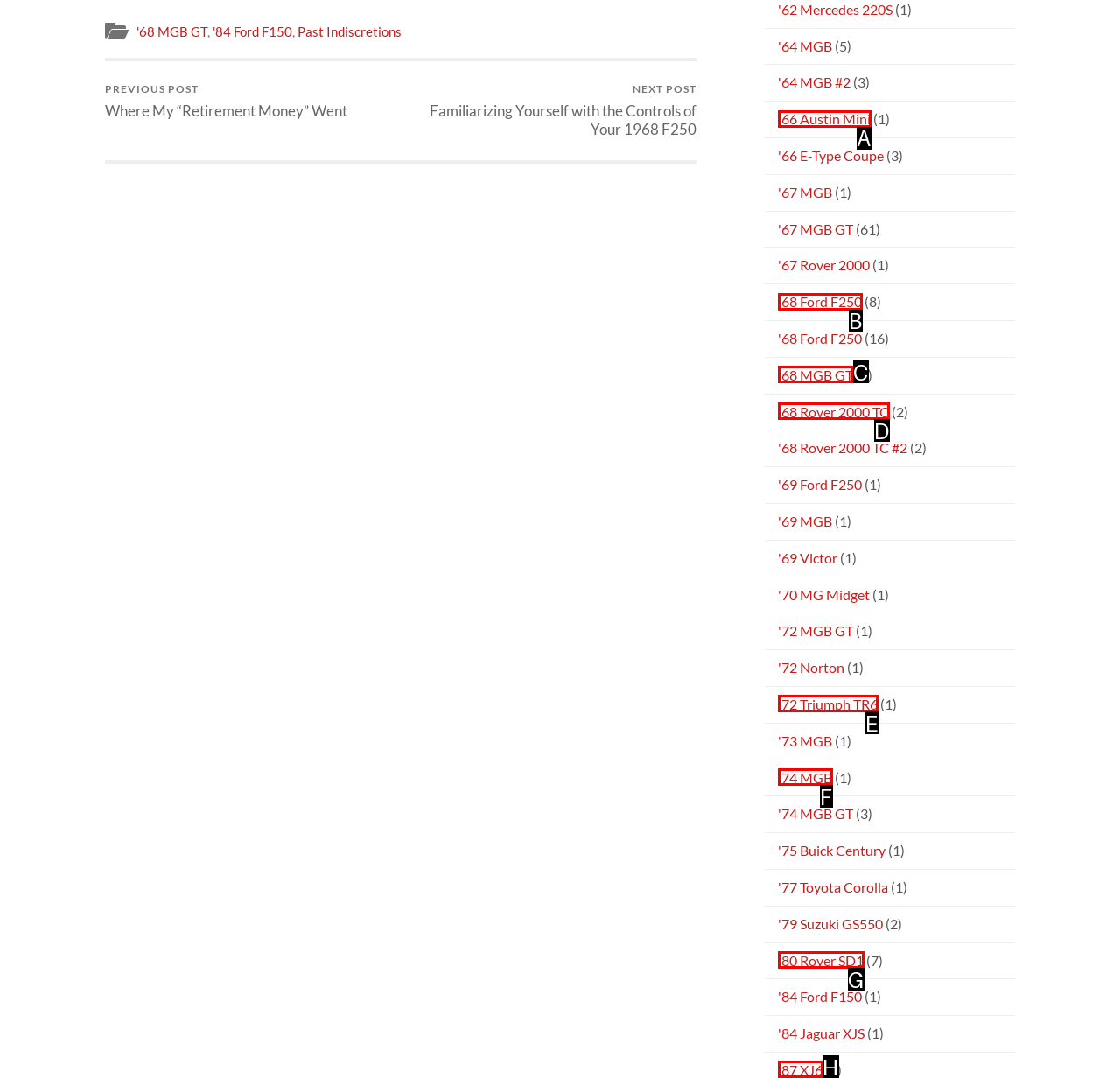Identify the option that corresponds to the description: '68 Rover 2000 TC. Provide only the letter of the option directly.

D